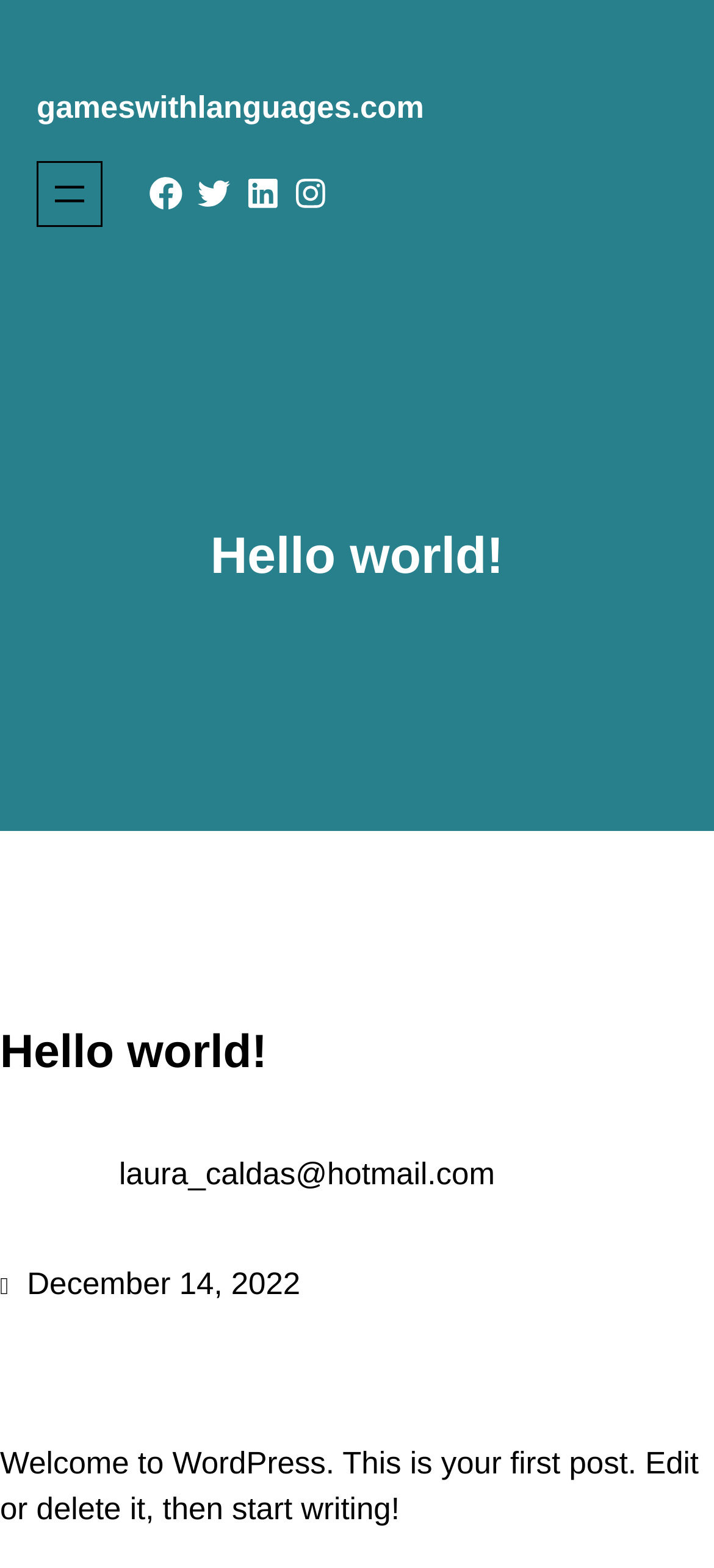Describe the webpage meticulously, covering all significant aspects.

The webpage is titled "Hello world! - gameswithlanguages.com" and has a prominent heading at the top left with the same title. Below the title, there is a button labeled "Open menu" on the top left, followed by a row of social media links, including Facebook, Twitter, LinkedIn, and Instagram, positioned horizontally from left to right.

The main content of the webpage is divided into two sections. The first section has a heading "Hello world!" at the top, followed by a subheading with the same title. Below the subheading, there is a paragraph of text that reads "Welcome to WordPress. This is your first post. Edit or delete it, then start writing!".

On the right side of the main content, there is a section with an email address "laura_caldas@hotmail.com" and a timestamp "December 14, 2022" below it. The timestamp is displayed in a smaller font size compared to the rest of the content.

Overall, the webpage has a simple layout with a clear hierarchy of headings and content, making it easy to navigate and read.